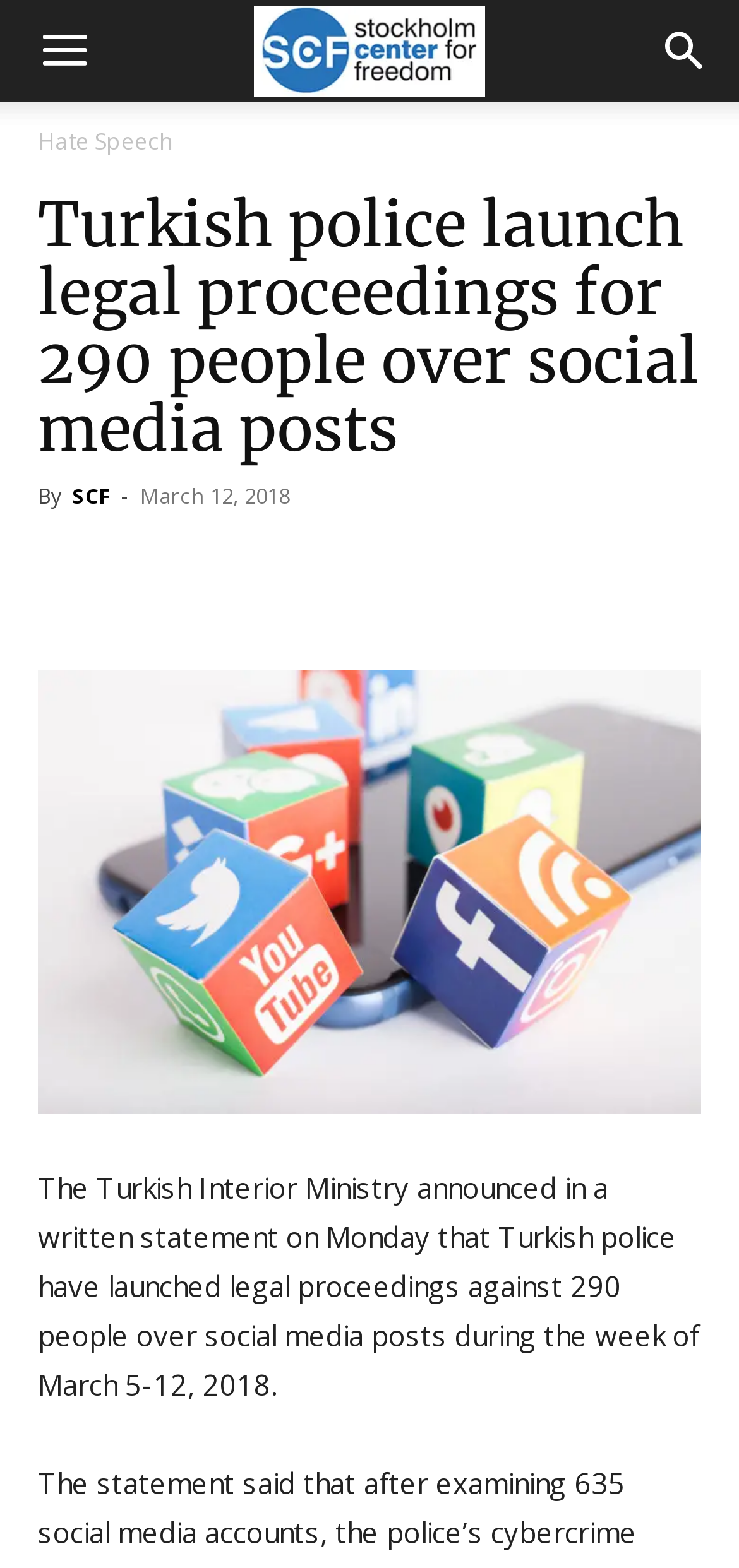Using the element description: "Pinterest", determine the bounding box coordinates. The coordinates should be in the format [left, top, right, bottom], with values between 0 and 1.

[0.449, 0.347, 0.551, 0.395]